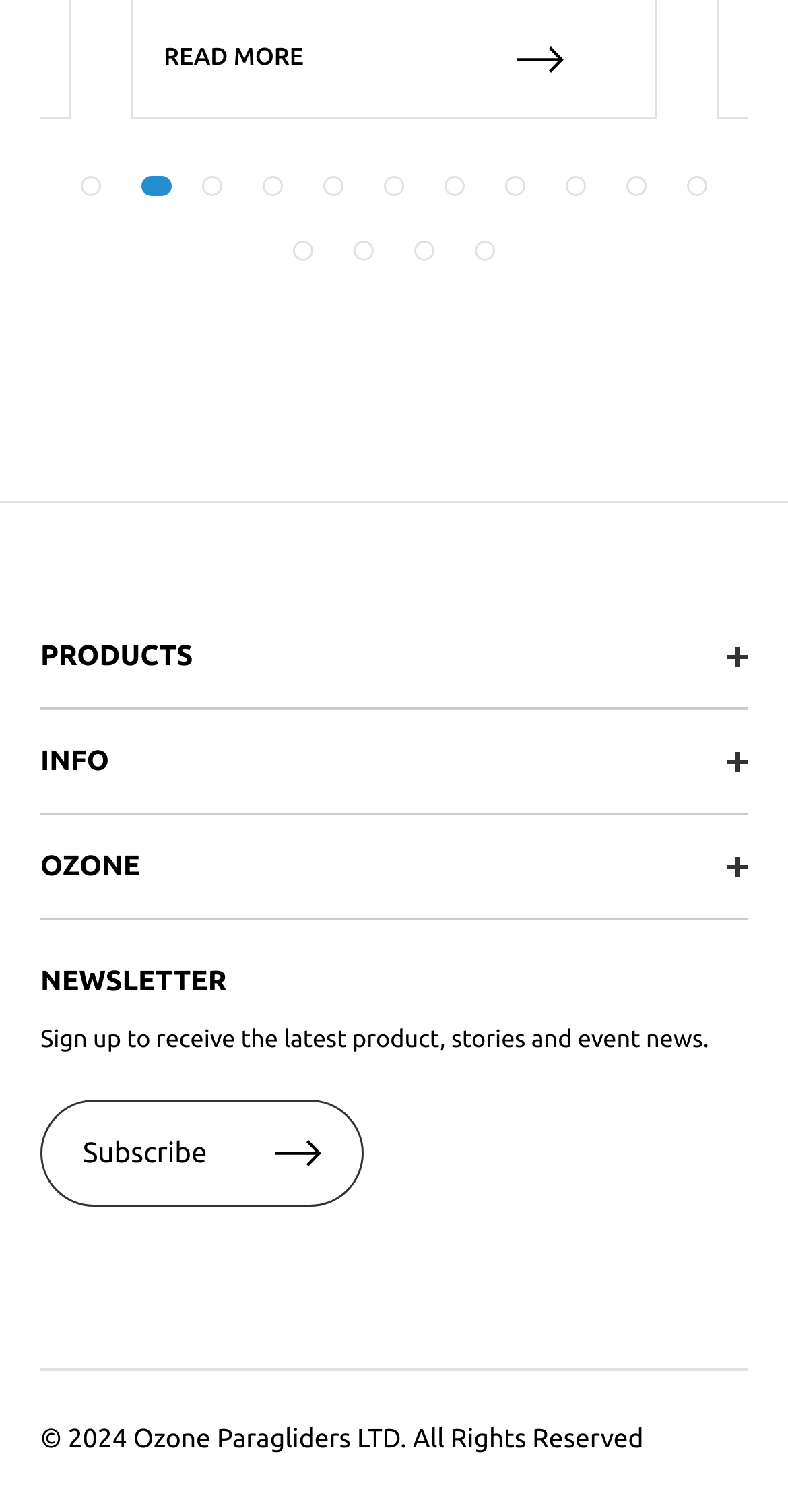Please determine the bounding box coordinates of the element to click in order to execute the following instruction: "Click the '1' button". The coordinates should be four float numbers between 0 and 1, specified as [left, top, right, bottom].

[0.103, 0.116, 0.128, 0.13]